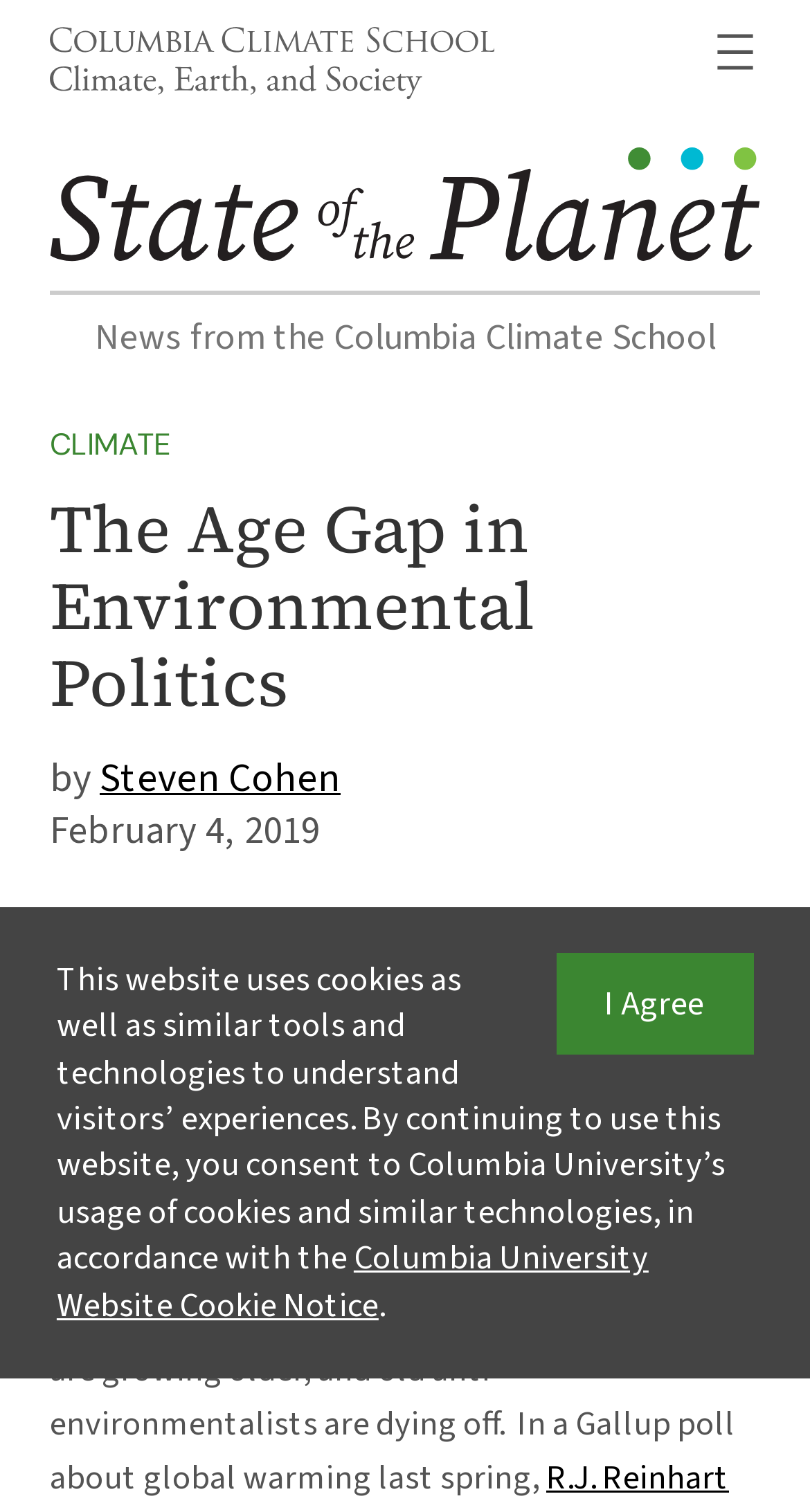Find the bounding box coordinates corresponding to the UI element with the description: "Climate". The coordinates should be formatted as [left, top, right, bottom], with values as floats between 0 and 1.

[0.062, 0.281, 0.21, 0.307]